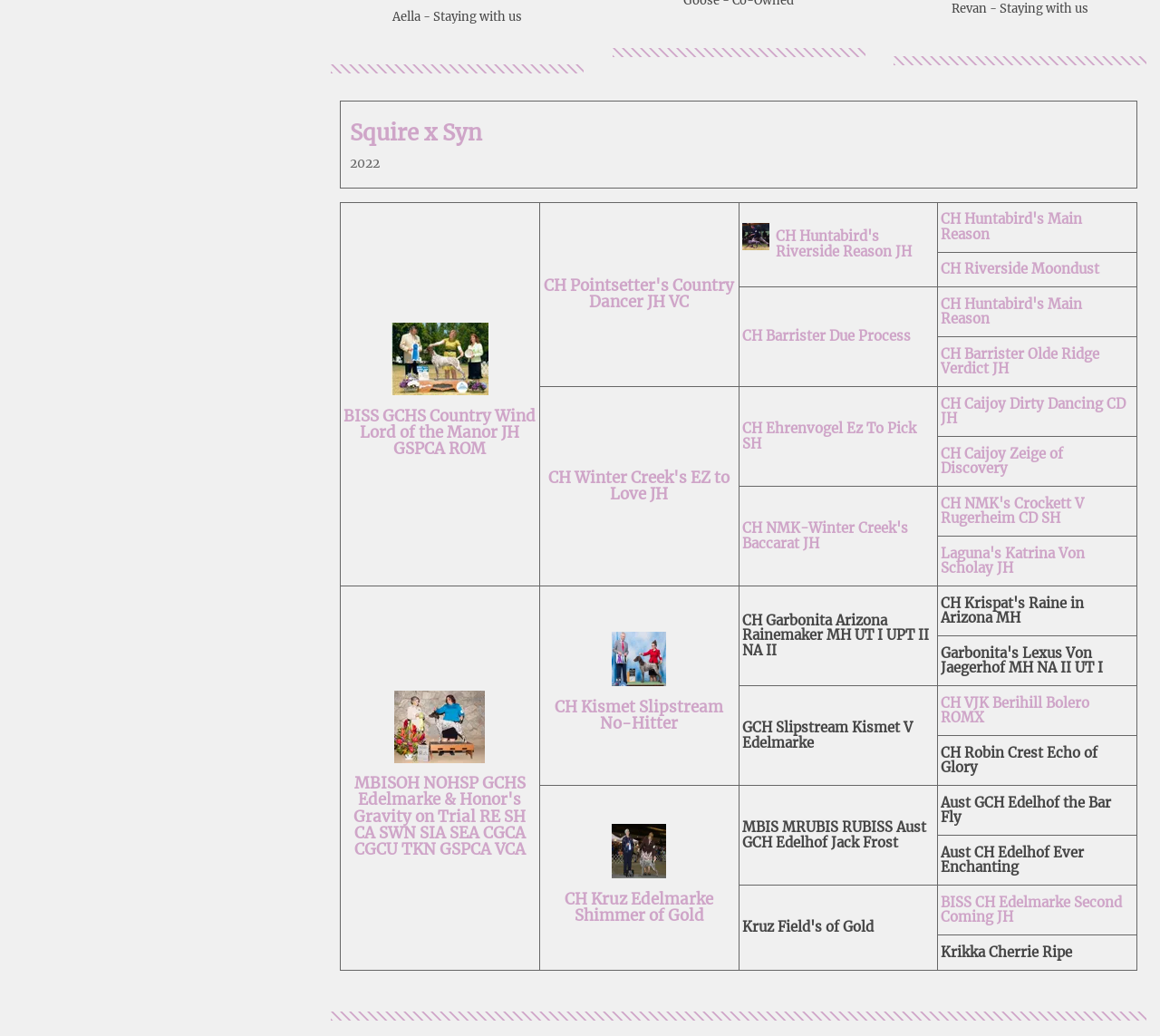Identify the bounding box for the described UI element: "CH Kismet Slipstream No-Hitter".

[0.468, 0.675, 0.634, 0.707]